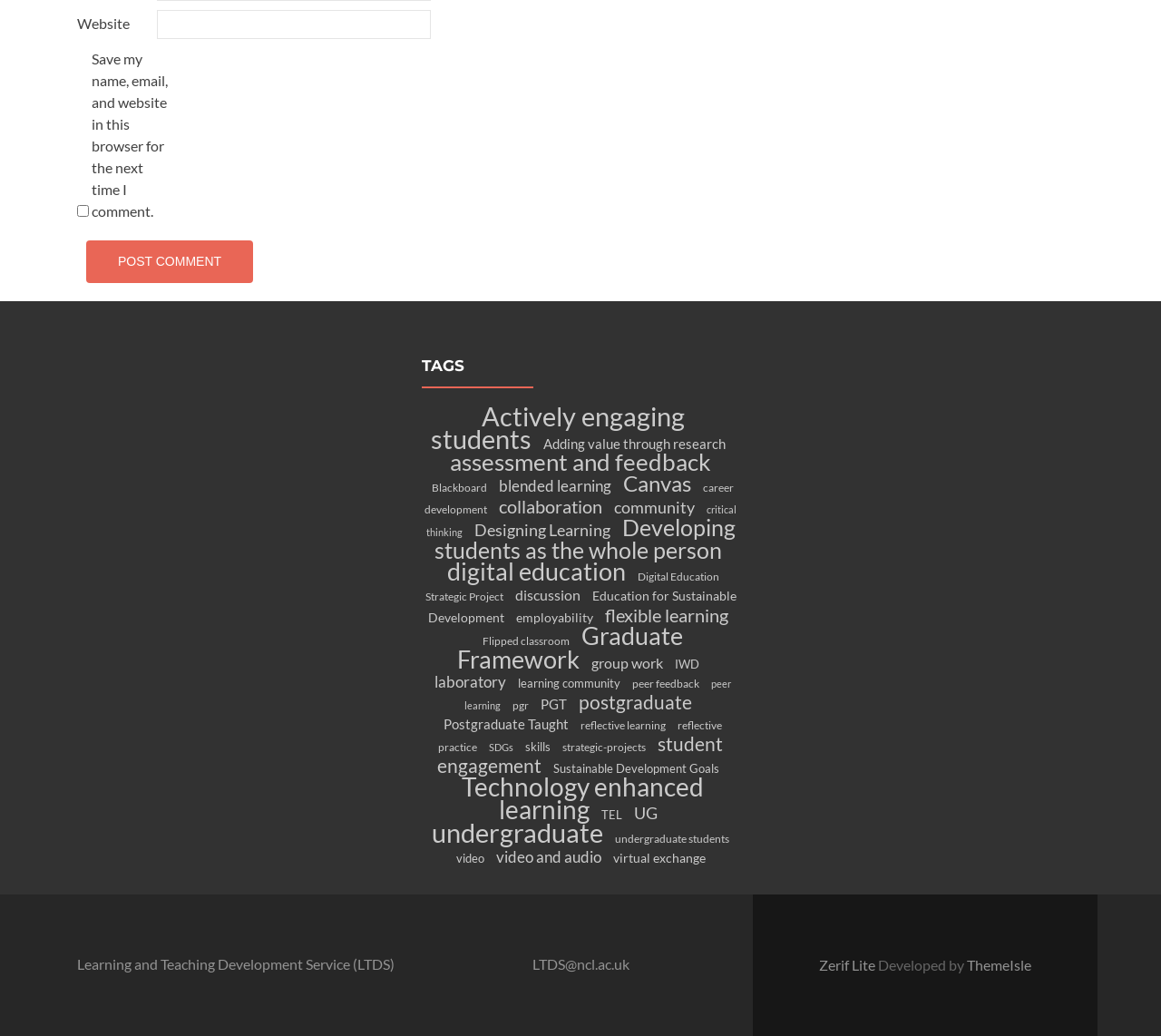Using a single word or phrase, answer the following question: 
What is the category of the link 'Actively engaging students'?

TAGS